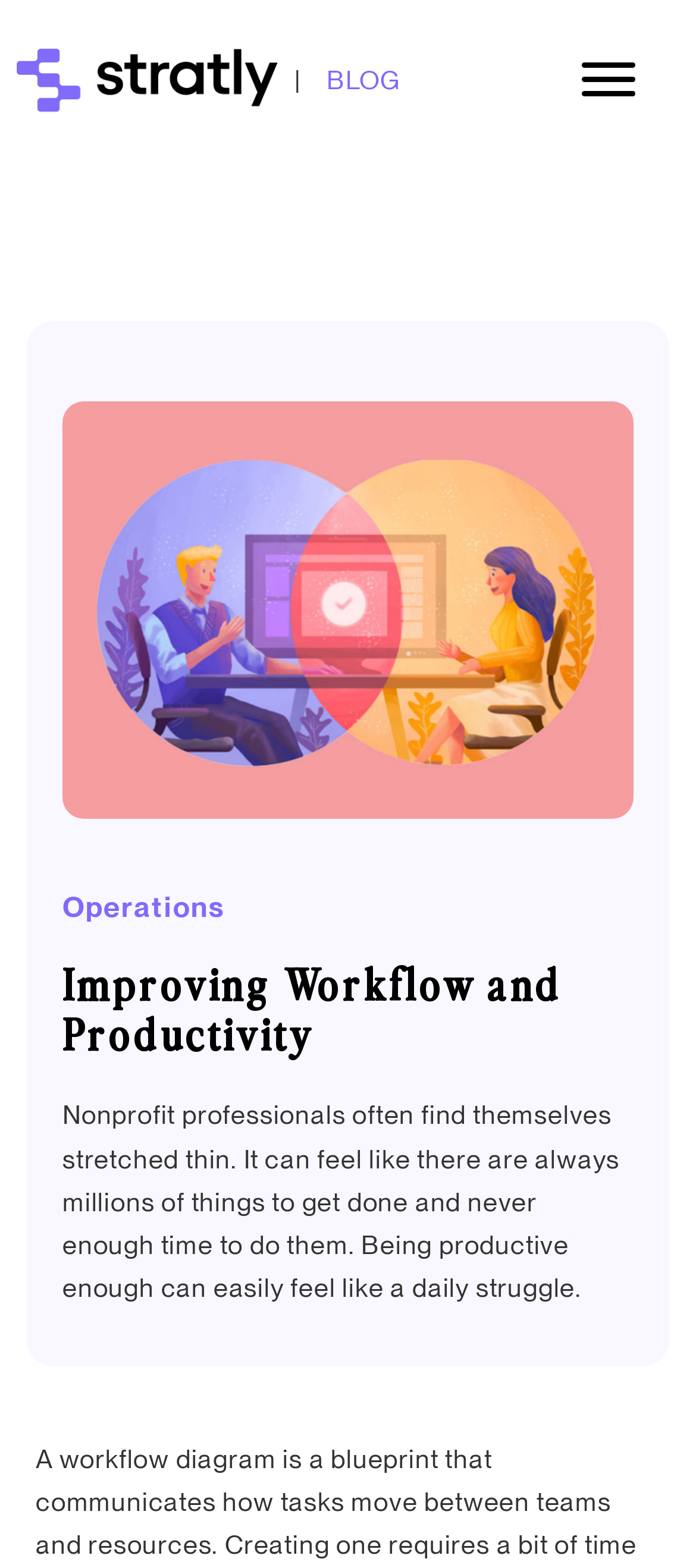Determine the webpage's heading and output its text content.

Improving Workflow and Productivity